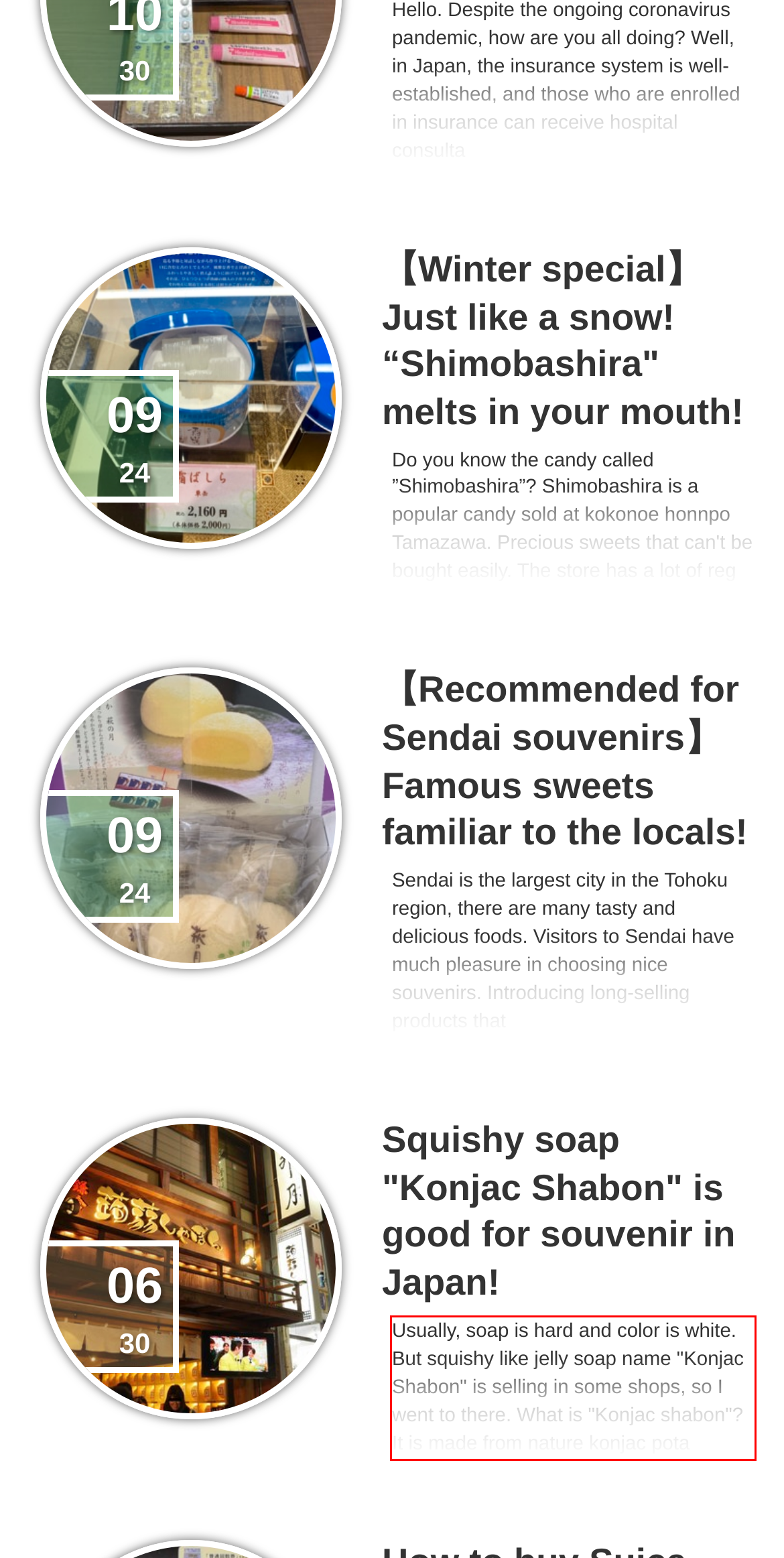Identify and extract the text within the red rectangle in the screenshot of the webpage.

Usually, soap is hard and color is white. But squishy like jelly soap name "Konjac Shabon" is selling in some shops, so I went to there. What is "Konjac shabon"? It is made from nature konjac pota